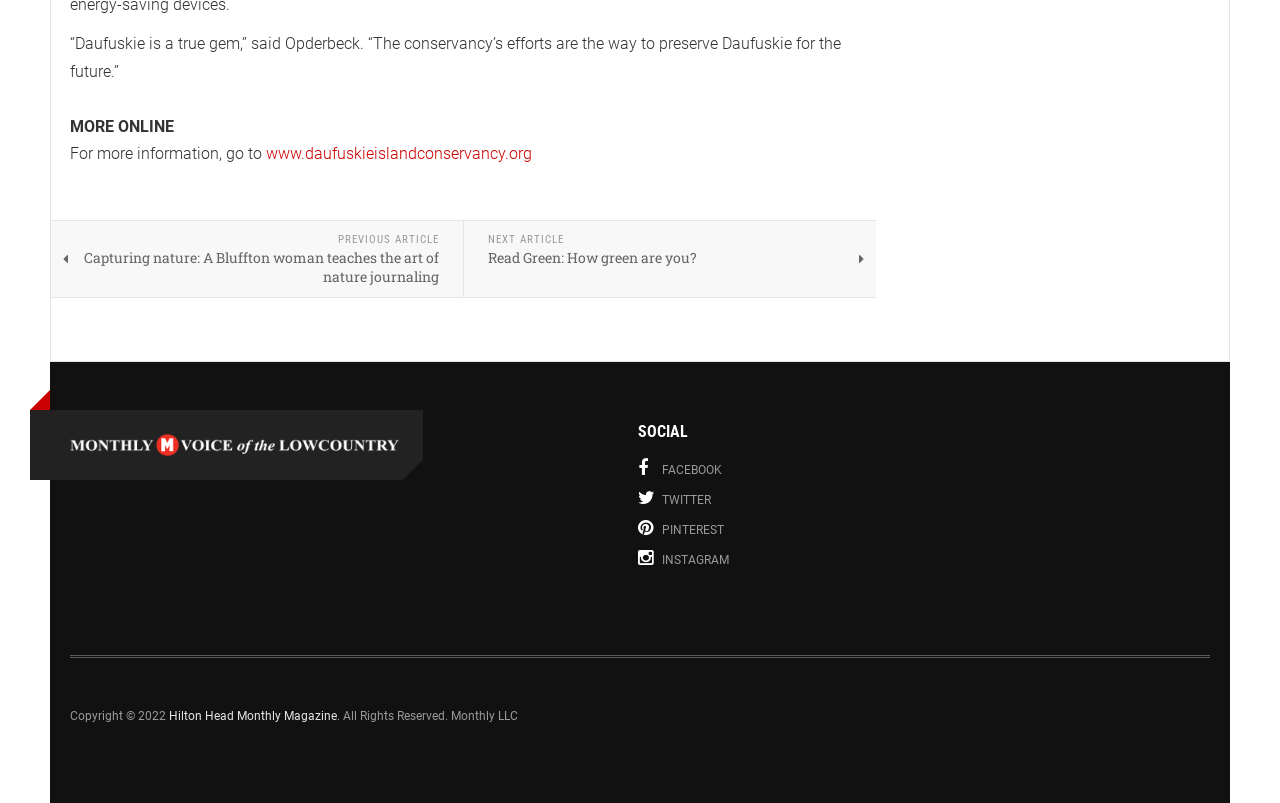Determine the bounding box coordinates of the section I need to click to execute the following instruction: "read the next article". Provide the coordinates as four float numbers between 0 and 1, i.e., [left, top, right, bottom].

[0.362, 0.275, 0.684, 0.369]